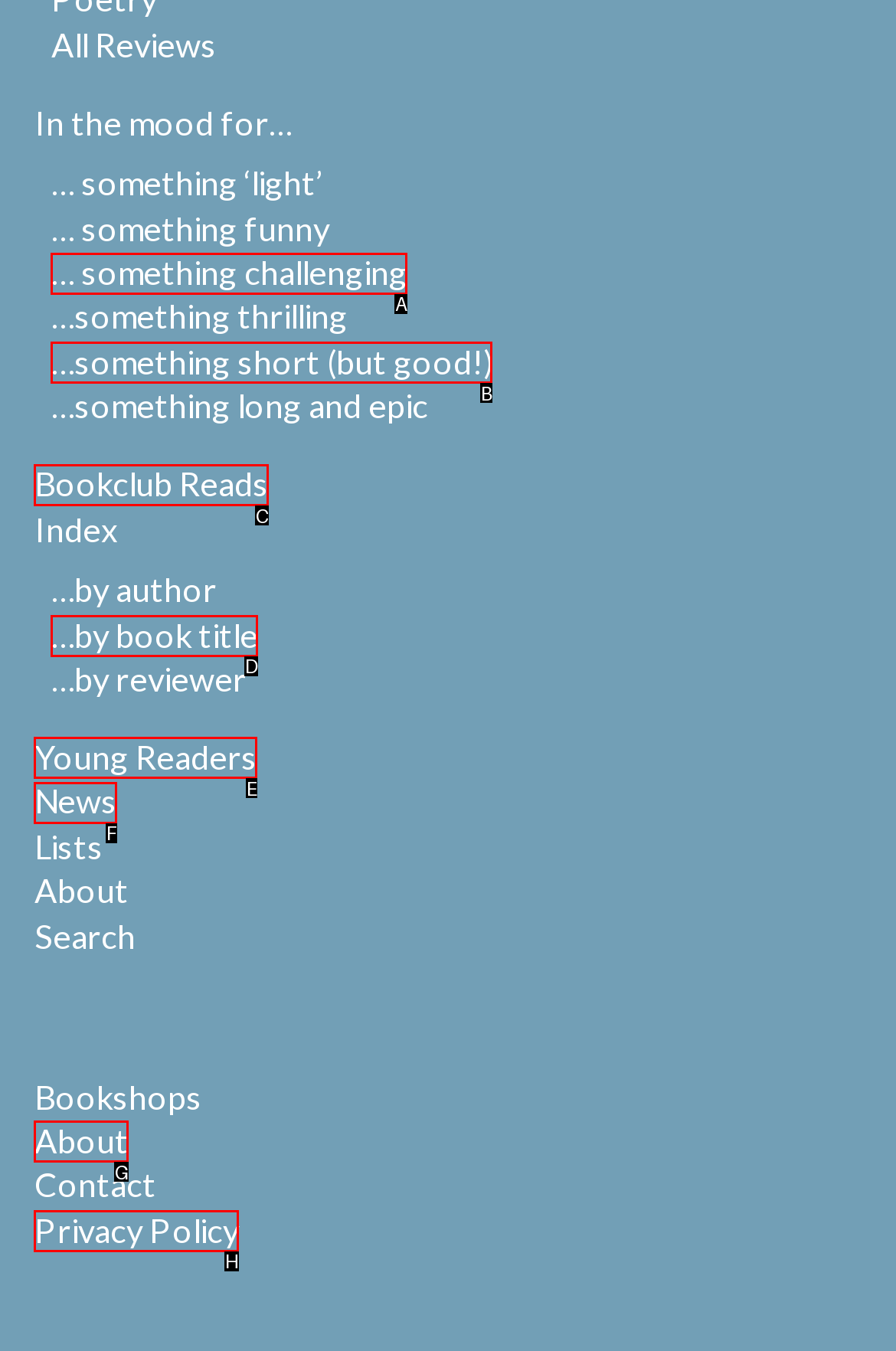Assess the description: … something challenging and select the option that matches. Provide the letter of the chosen option directly from the given choices.

A